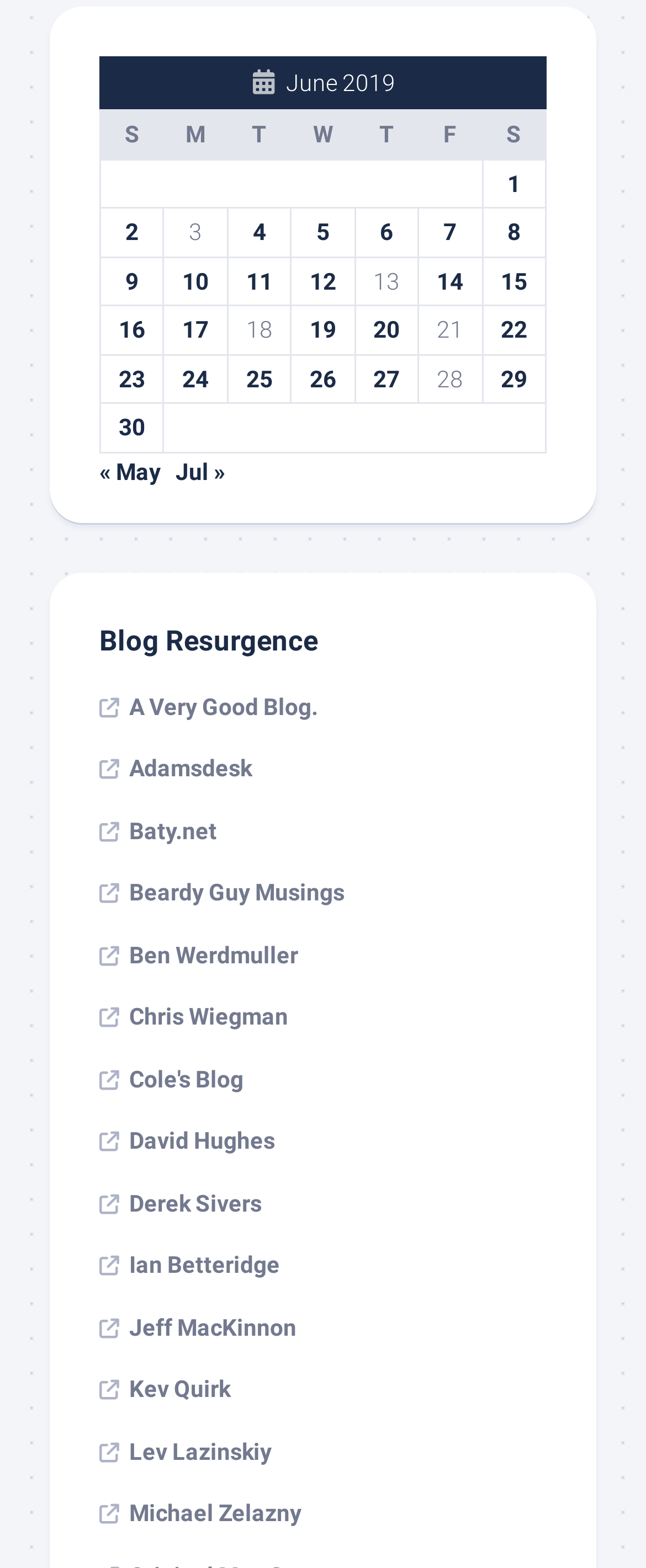Determine the bounding box coordinates for the region that must be clicked to execute the following instruction: "Visit Adamsdesk".

[0.154, 0.482, 0.39, 0.499]